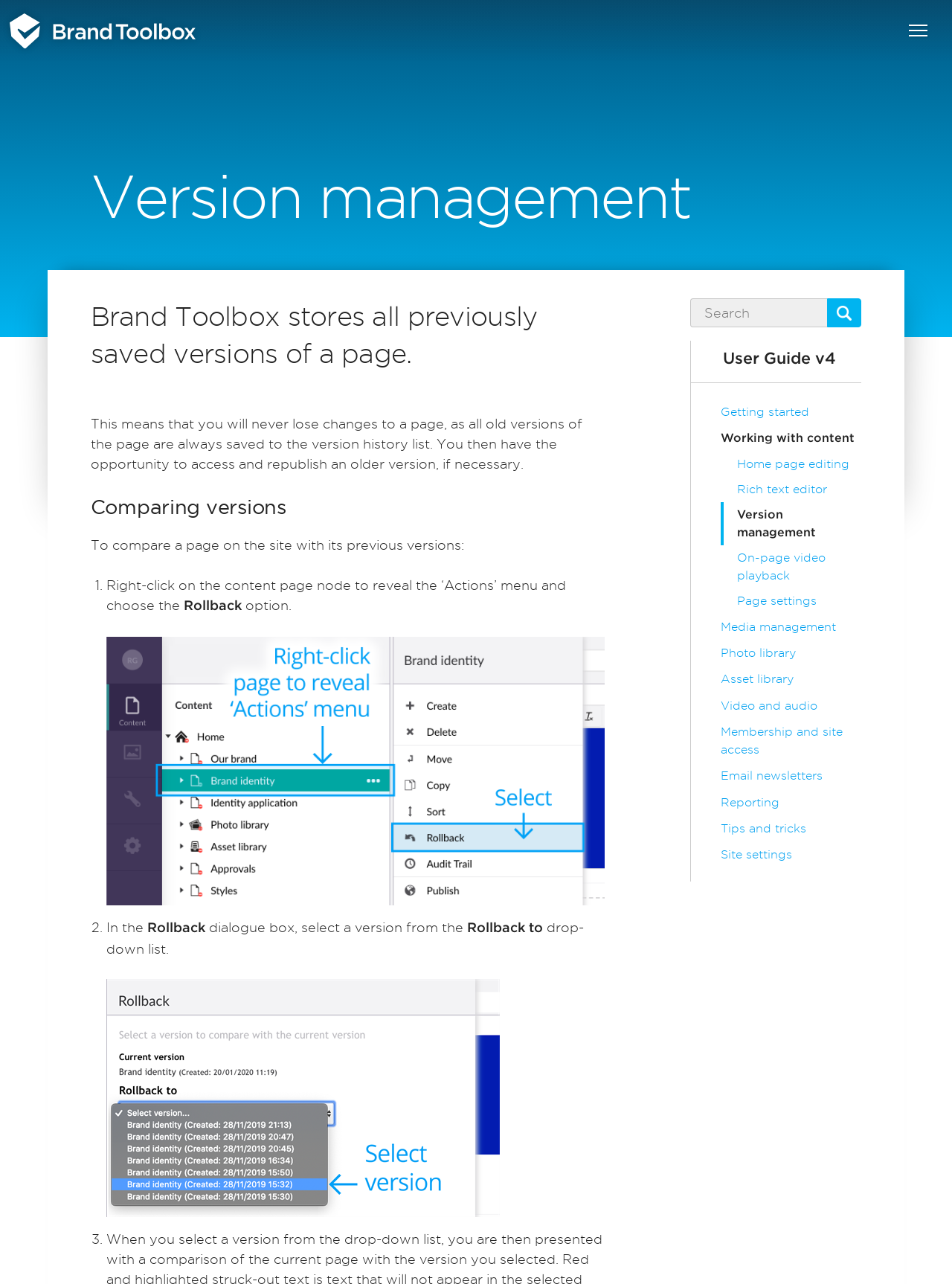What is the purpose of version management?
Answer the question with a single word or phrase, referring to the image.

To store and access previous page versions